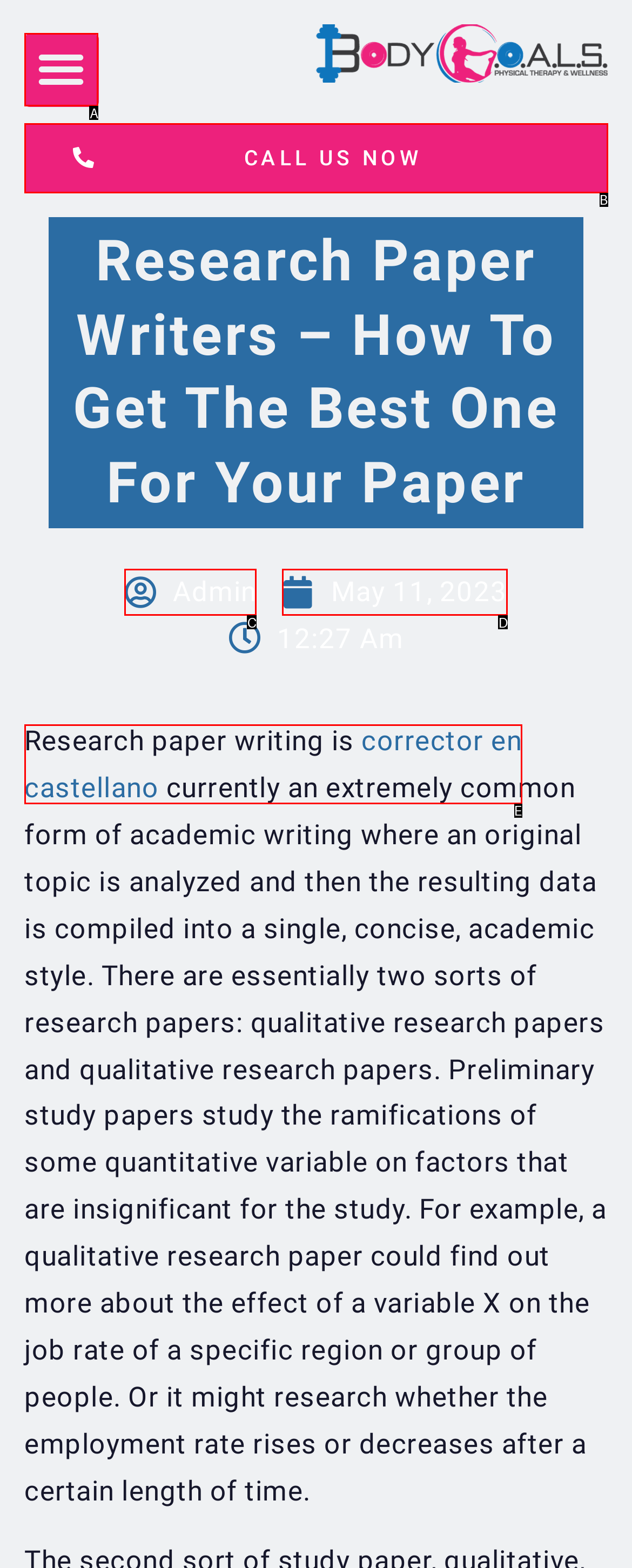Select the HTML element that fits the following description: admin
Provide the letter of the matching option.

C